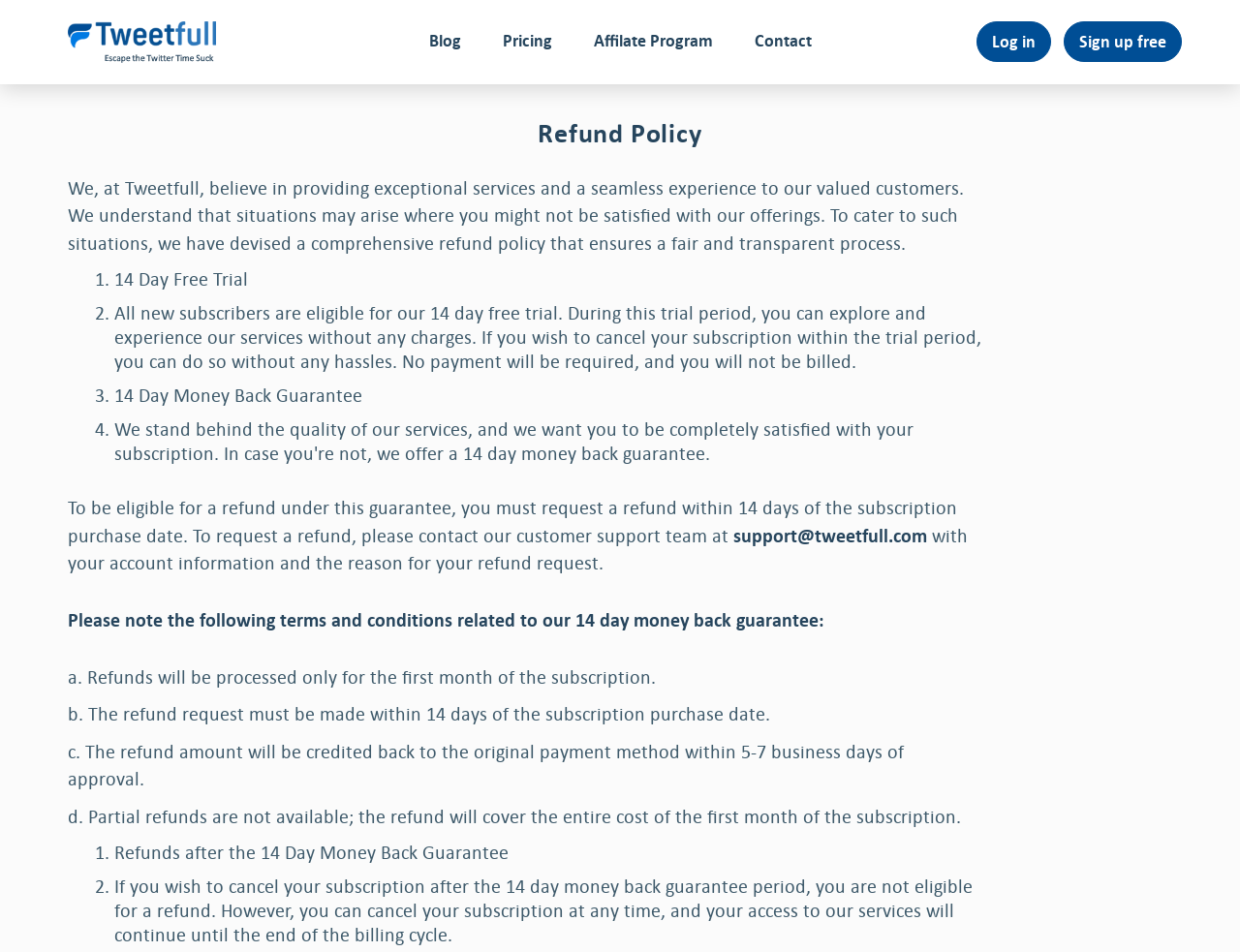Could you provide the bounding box coordinates for the portion of the screen to click to complete this instruction: "Sign up for free"?

[0.858, 0.022, 0.953, 0.065]